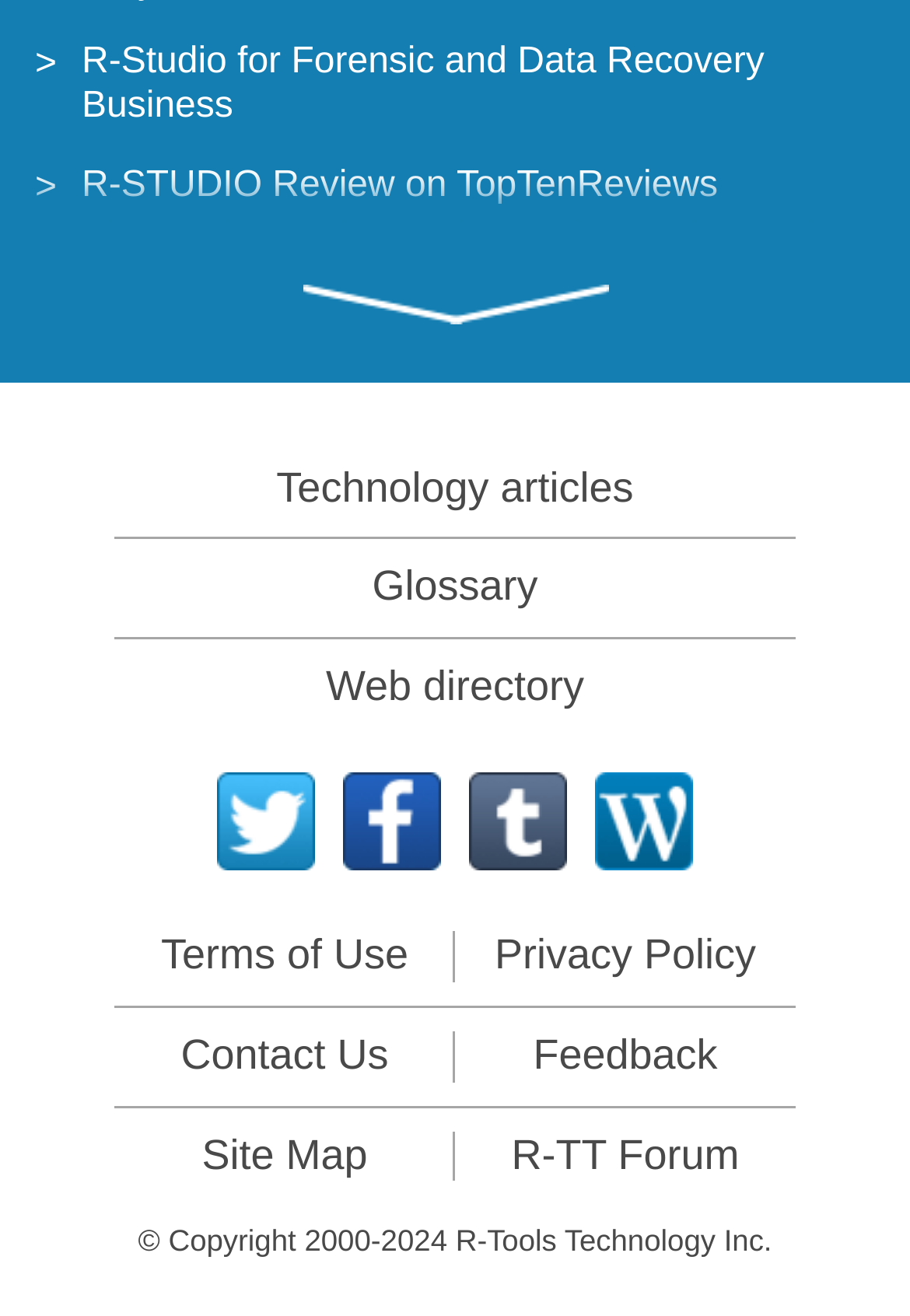Using the provided element description: "title="Twitter"", identify the bounding box coordinates. The coordinates should be four floats between 0 and 1 in the order [left, top, right, bottom].

[0.238, 0.588, 0.346, 0.662]